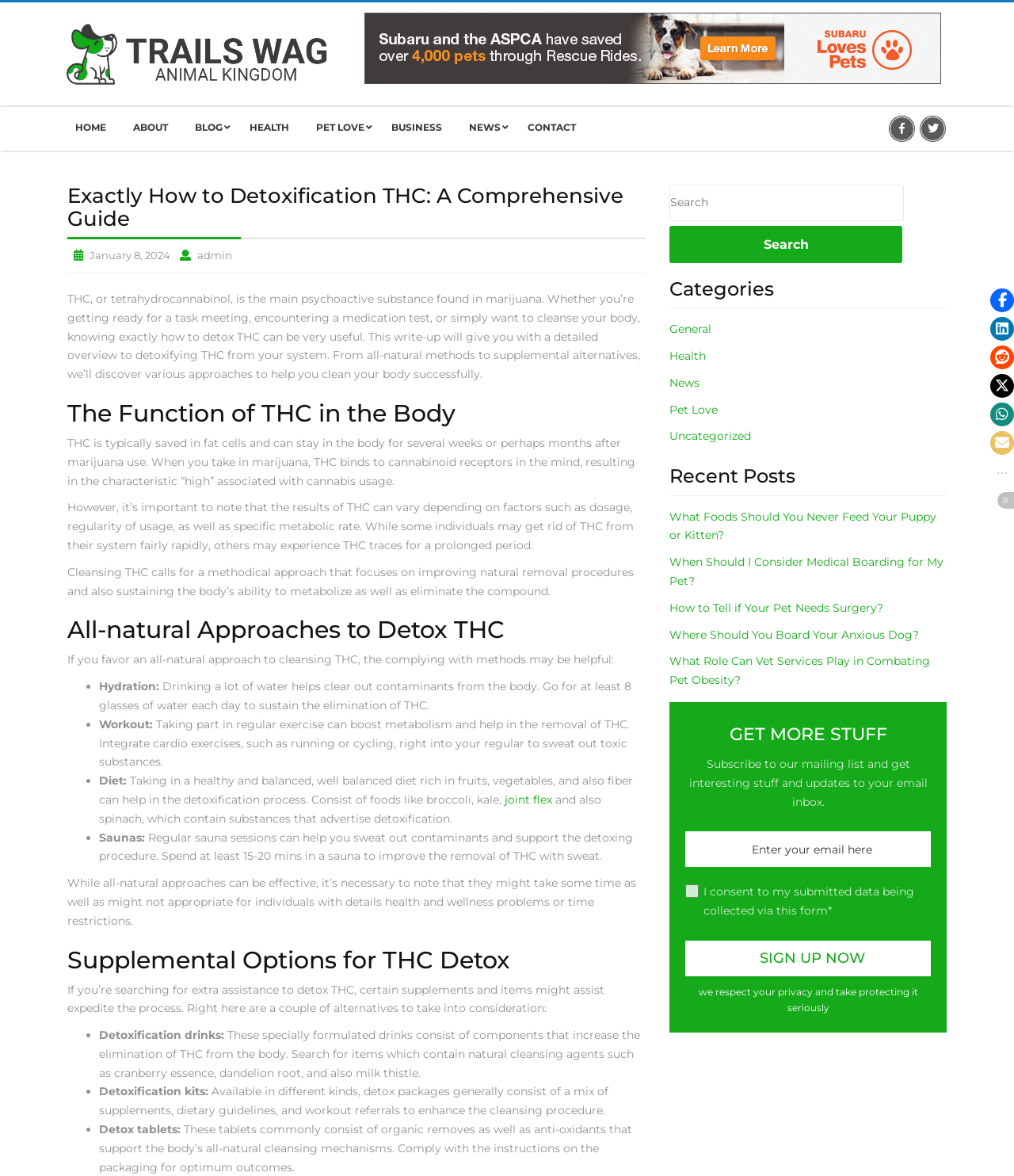What are some natural approaches to detox THC?
Answer with a single word or short phrase according to what you see in the image.

Hydration, Exercise, Diet, Saunas